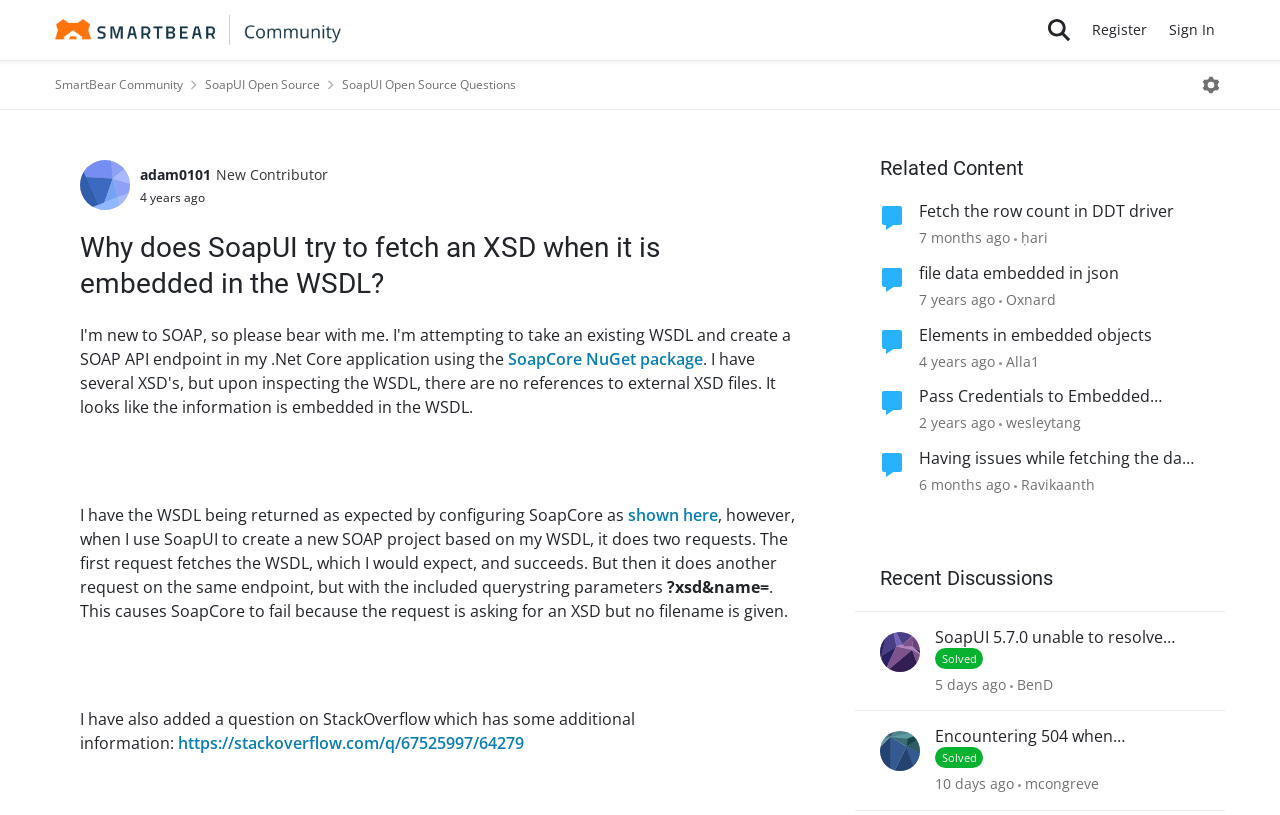Please provide a comprehensive answer to the question based on the screenshot: How many related content items are listed?

The related content section is located at the bottom of the webpage. It lists 5 items, each with a heading, author name, and timestamp.